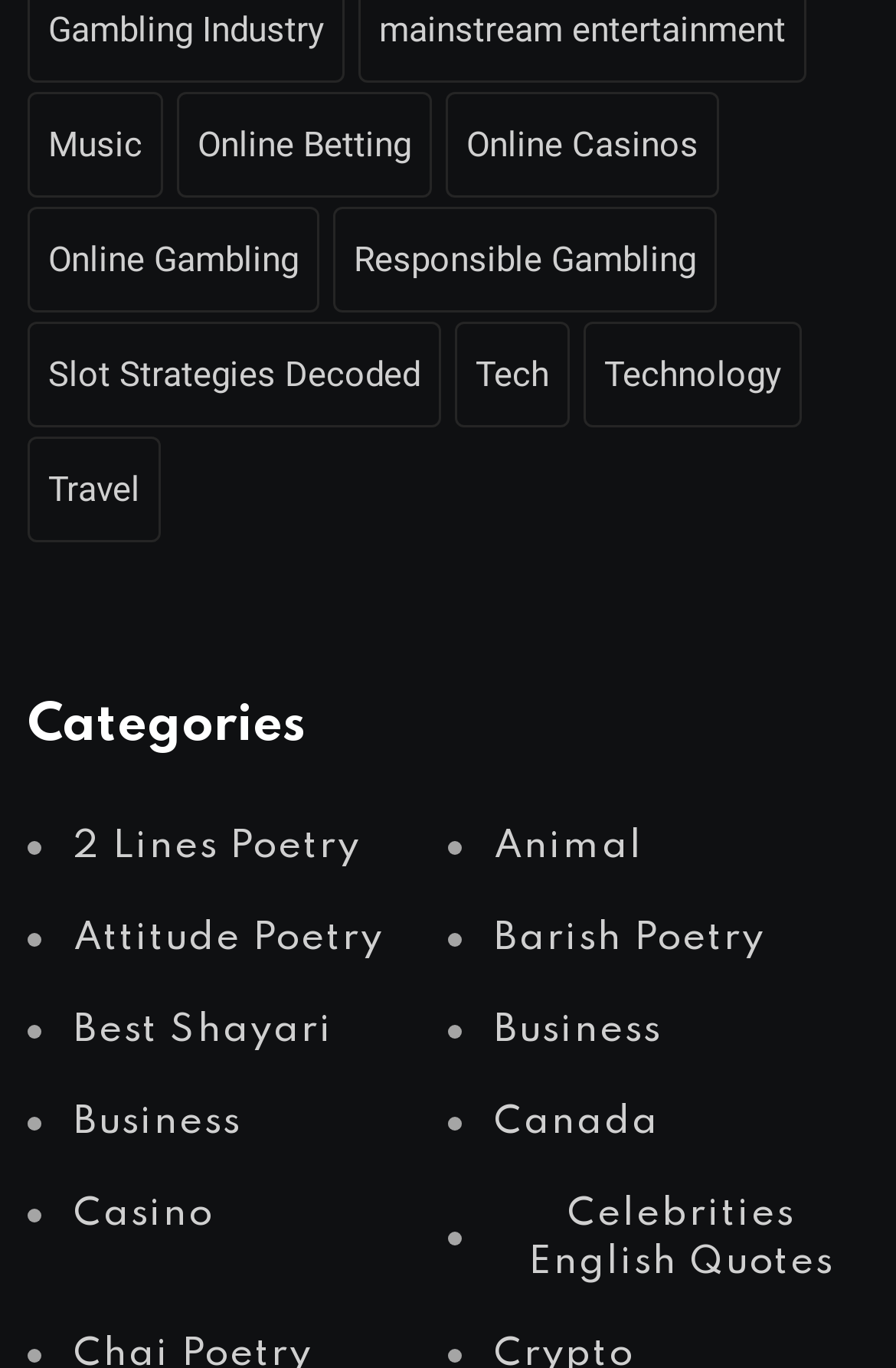Show the bounding box coordinates for the HTML element as described: "Business".

[0.5, 0.736, 0.969, 0.771]